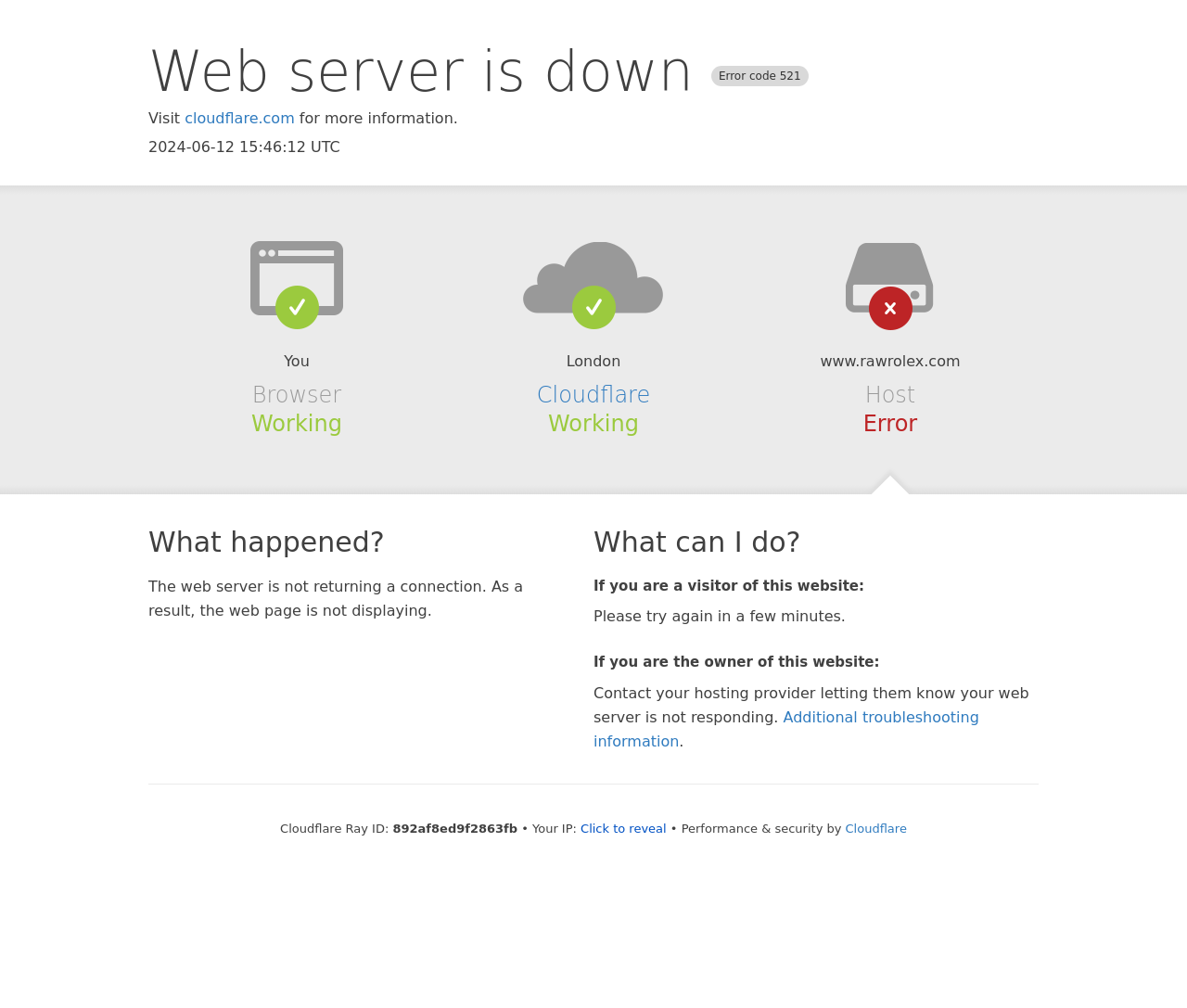Identify and extract the main heading from the webpage.

Web server is down Error code 521